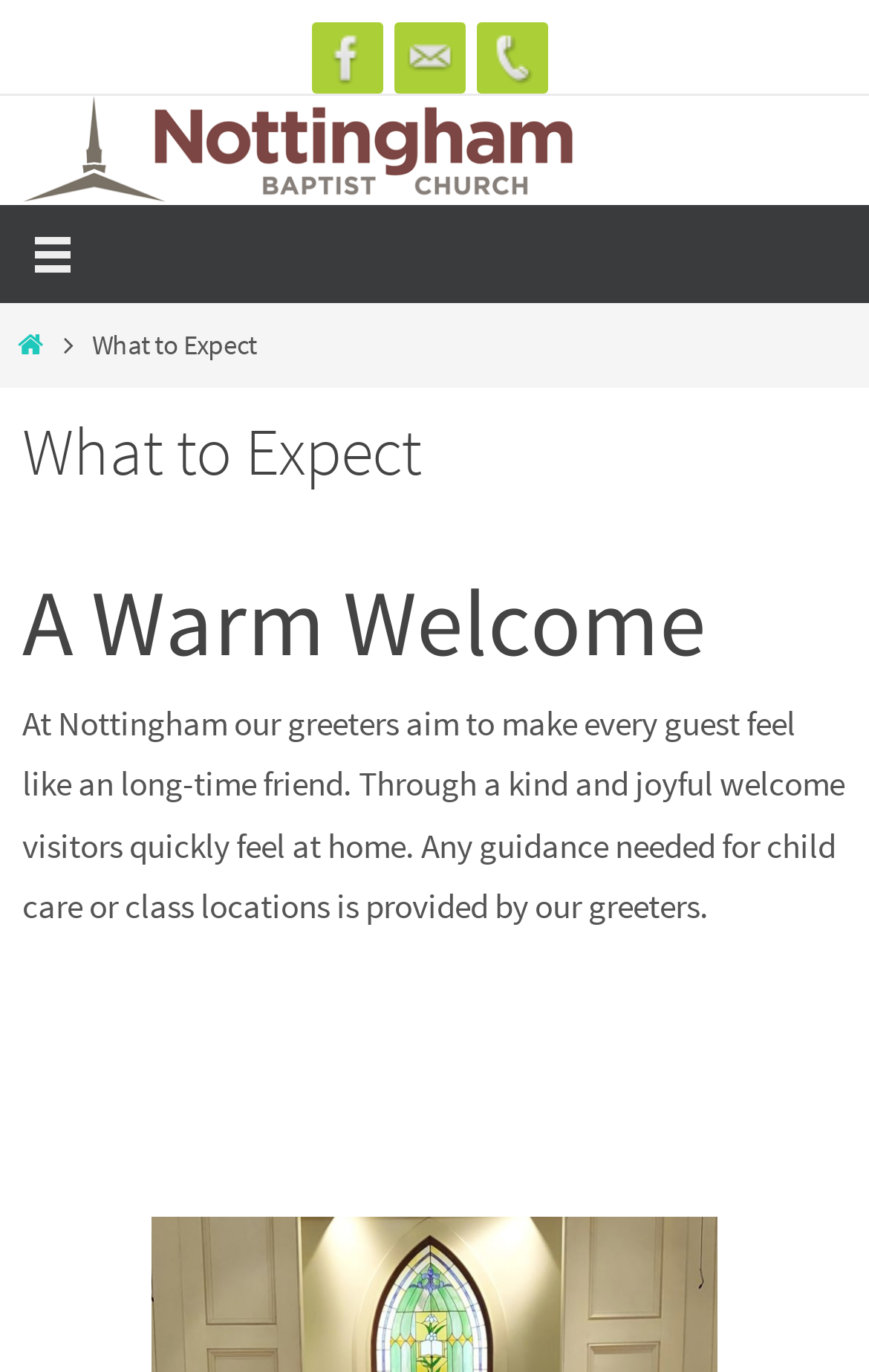Write an elaborate caption that captures the essence of the webpage.

The webpage is about "What to Expect" at Nottingham Baptist Church. At the top, there is a large image of the church, spanning the entire width of the page. Below the image, there is a button with an icon, likely a navigation menu. 

To the right of the button, there are three social media links, Facebook, Mail, and Phone, each accompanied by a small icon. These links are positioned in a horizontal row, with Facebook on the left, Mail in the middle, and Phone on the right.

On the left side of the page, there is a vertical navigation menu with a "Home" link at the top. Below the navigation menu, there is a heading that reads "What to Expect". 

The main content of the page is divided into sections, with headings "What to Expect" and "A Warm Welcome". The "A Warm Welcome" section contains a paragraph of text that describes the welcoming experience at Nottingham Baptist Church, including the role of greeters in making visitors feel at home.